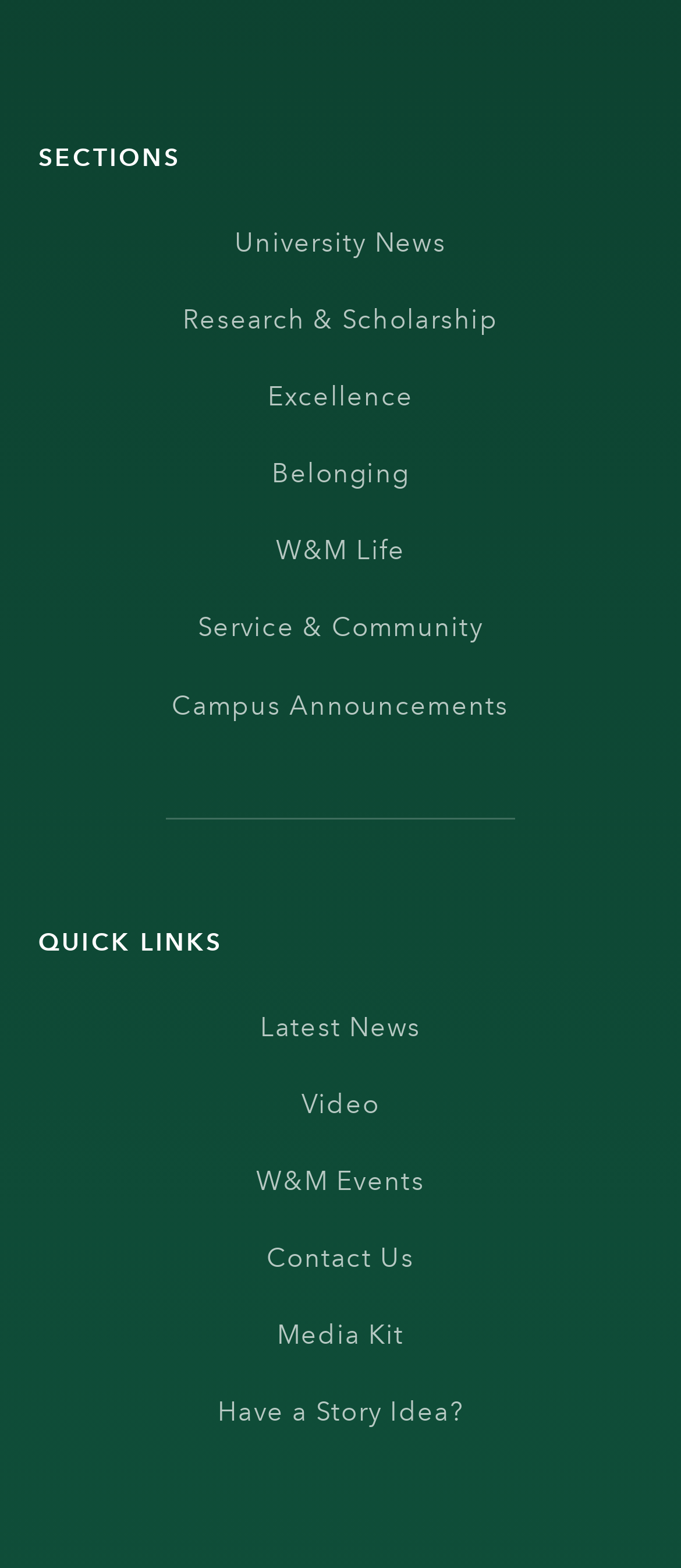Locate the bounding box coordinates of the clickable region necessary to complete the following instruction: "Watch Videos". Provide the coordinates in the format of four float numbers between 0 and 1, i.e., [left, top, right, bottom].

[0.443, 0.682, 0.557, 0.727]